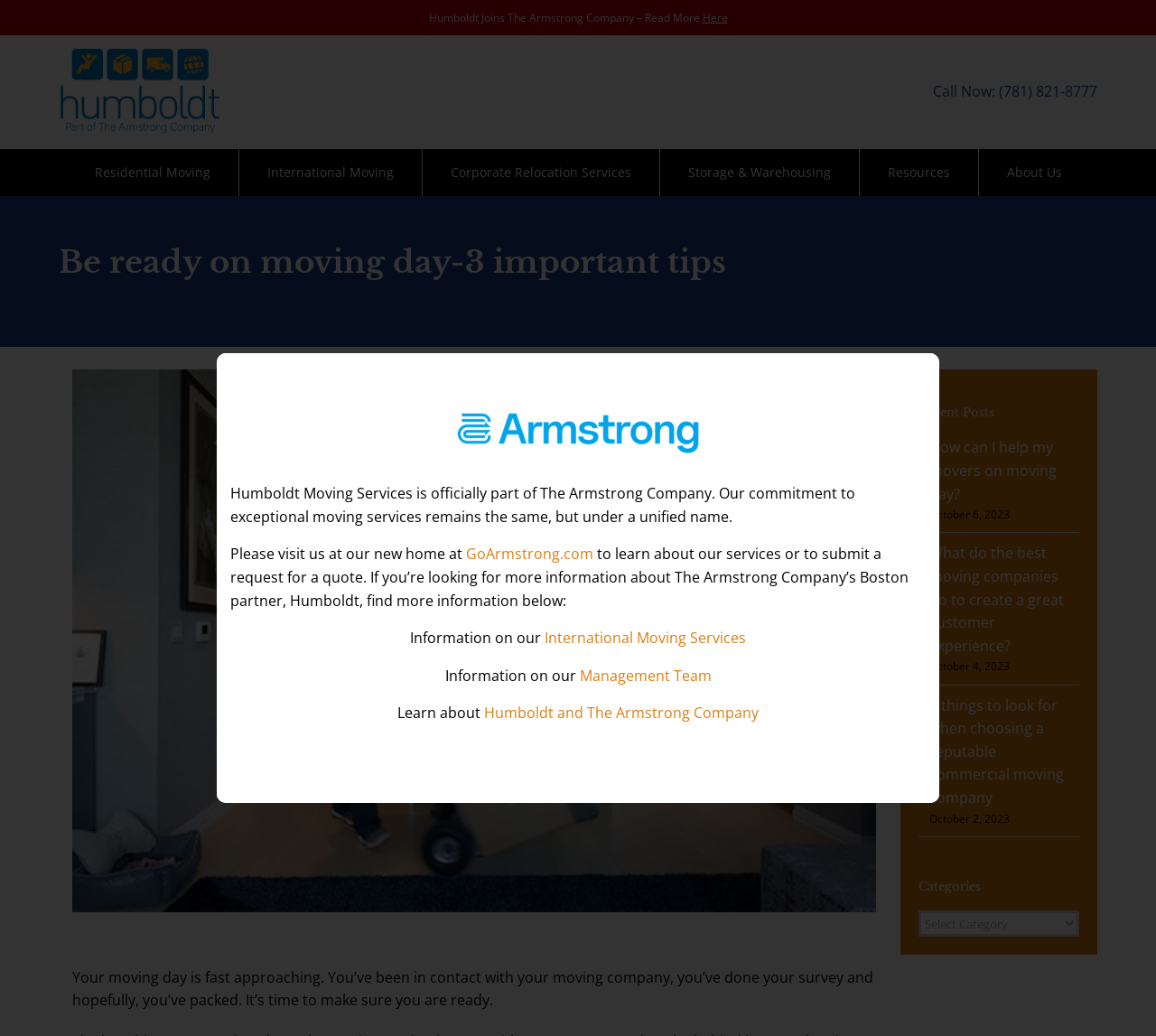Provide the text content of the webpage's main heading.

Be ready on moving day-3 important tips